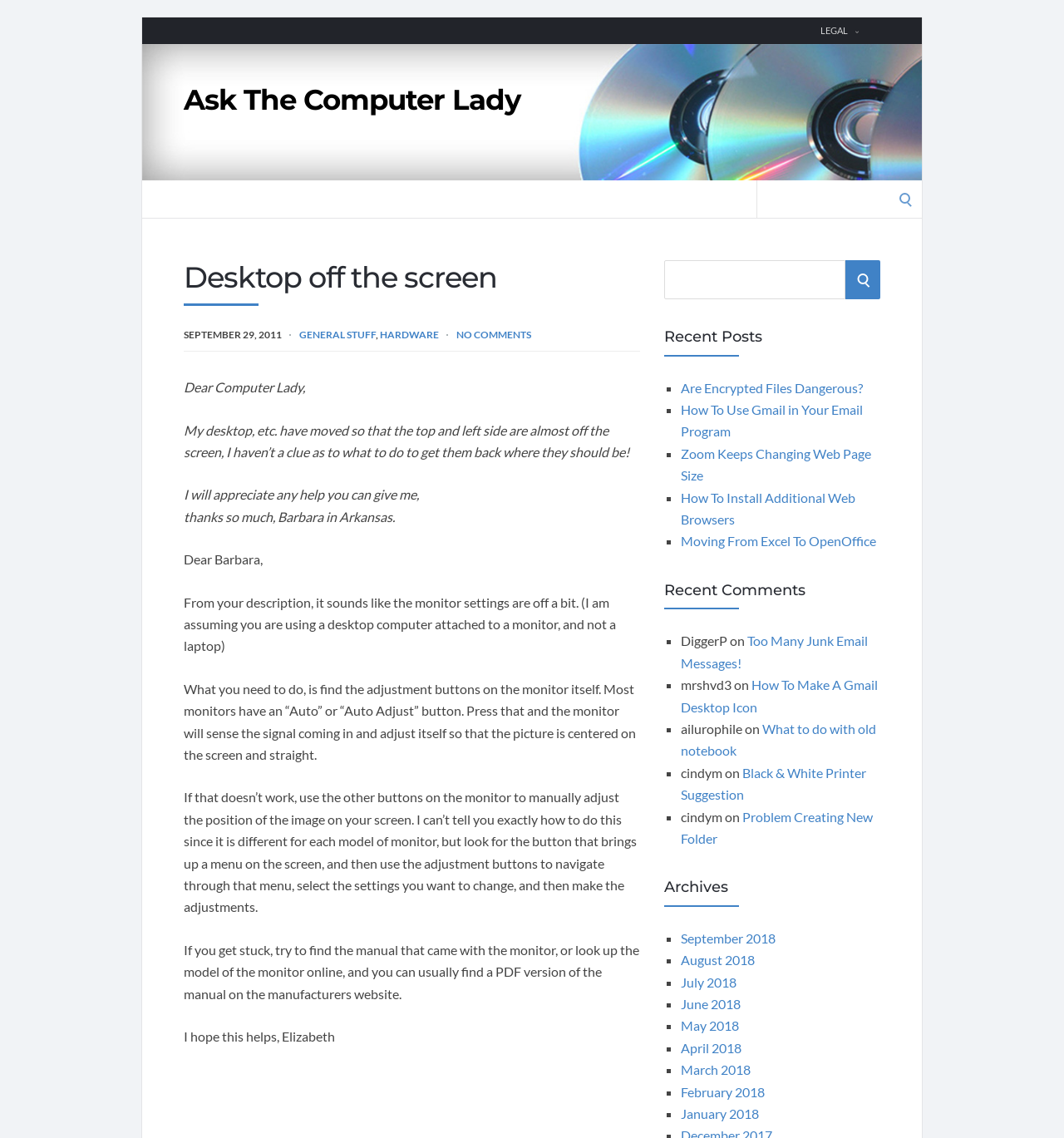Please identify the bounding box coordinates of the element's region that I should click in order to complete the following instruction: "Search for something". The bounding box coordinates consist of four float numbers between 0 and 1, i.e., [left, top, right, bottom].

[0.711, 0.158, 0.867, 0.191]